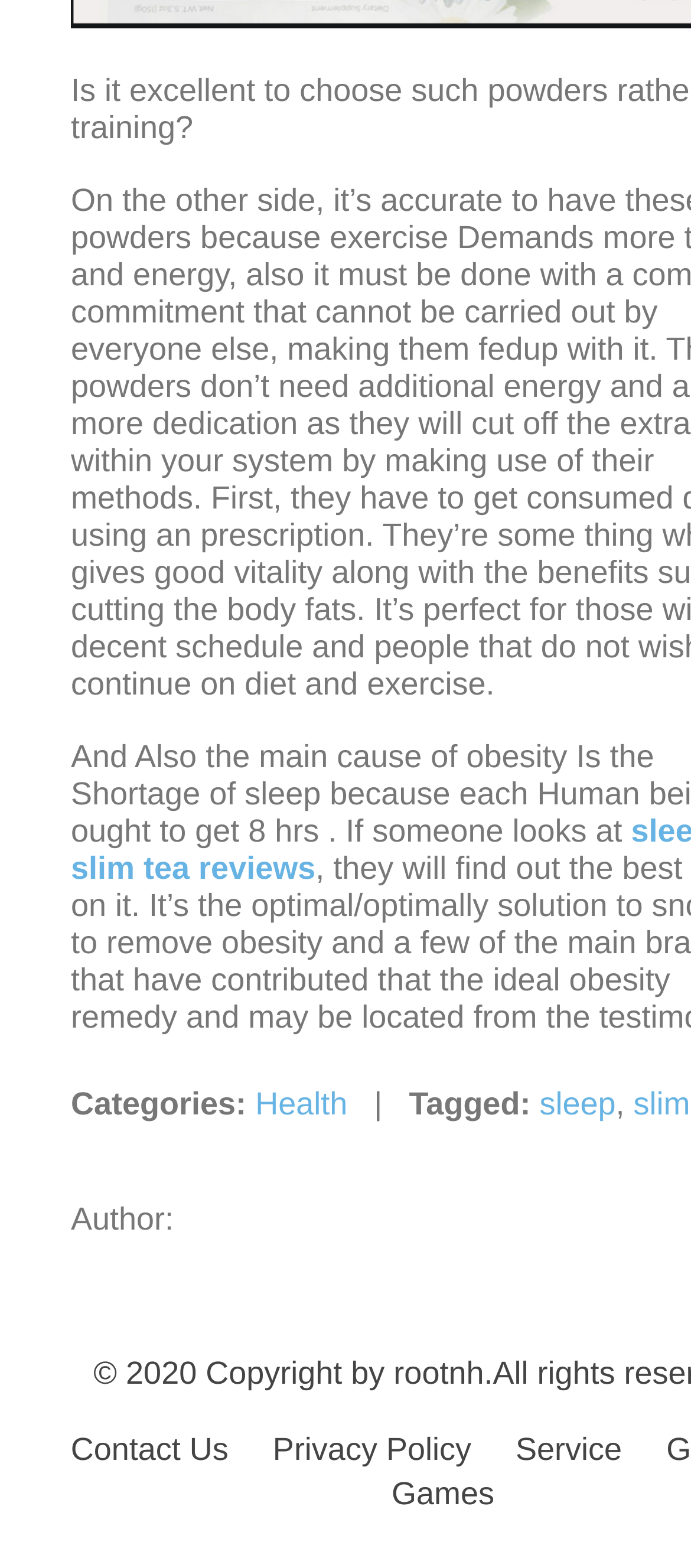How many links are in the footer?
Refer to the image and provide a concise answer in one word or phrase.

4